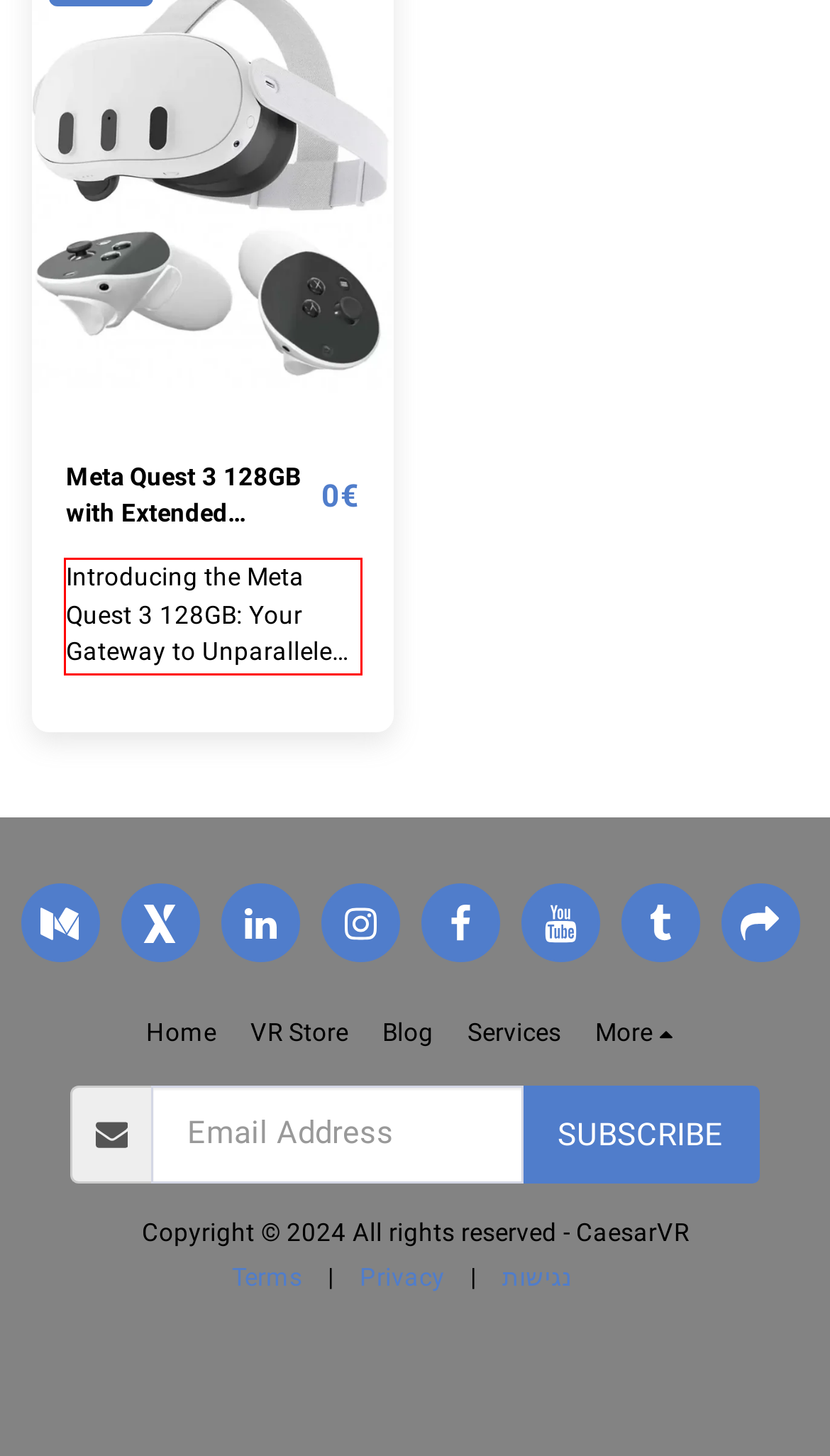Identify and transcribe the text content enclosed by the red bounding box in the given screenshot.

Introducing the Meta Quest 3 128GB: Your Gateway to Unparalleled VR Experiences Unleash the Power of VR with the Meta Quest 3 128GB